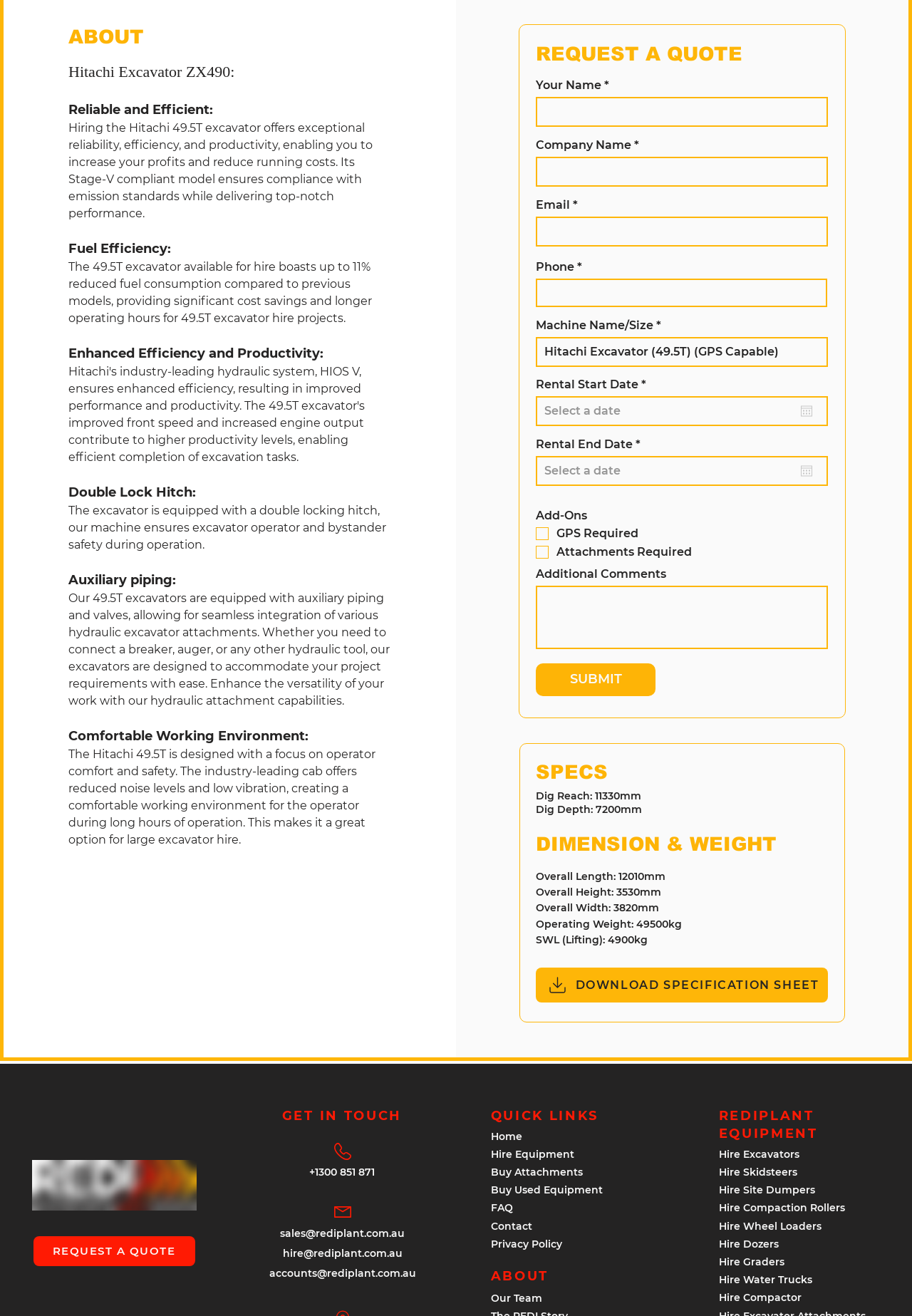Identify the bounding box coordinates of the area you need to click to perform the following instruction: "Submit the form".

[0.588, 0.504, 0.719, 0.529]